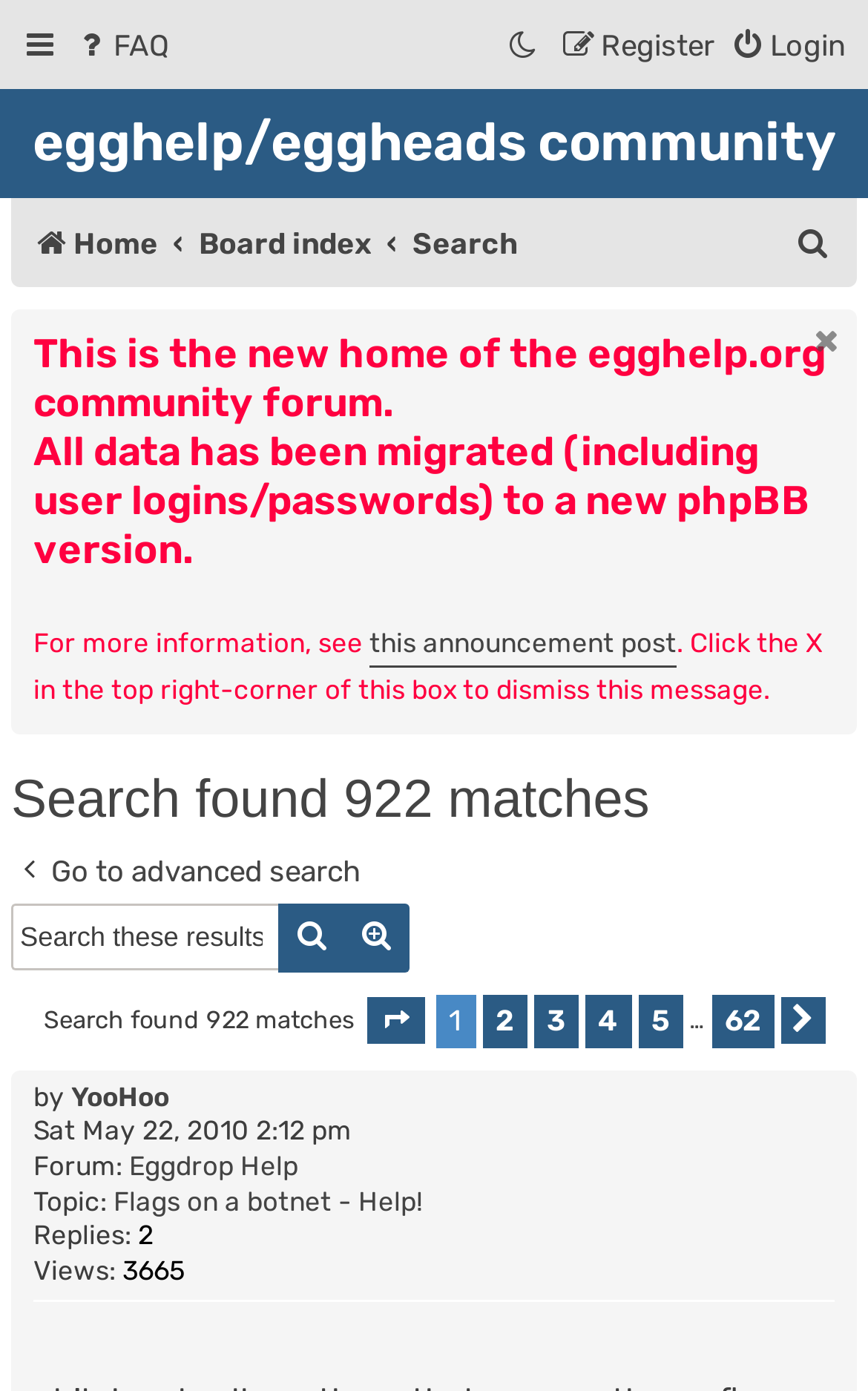What is the name of the topic?
Use the image to answer the question with a single word or phrase.

Flags on a botnet - Help!